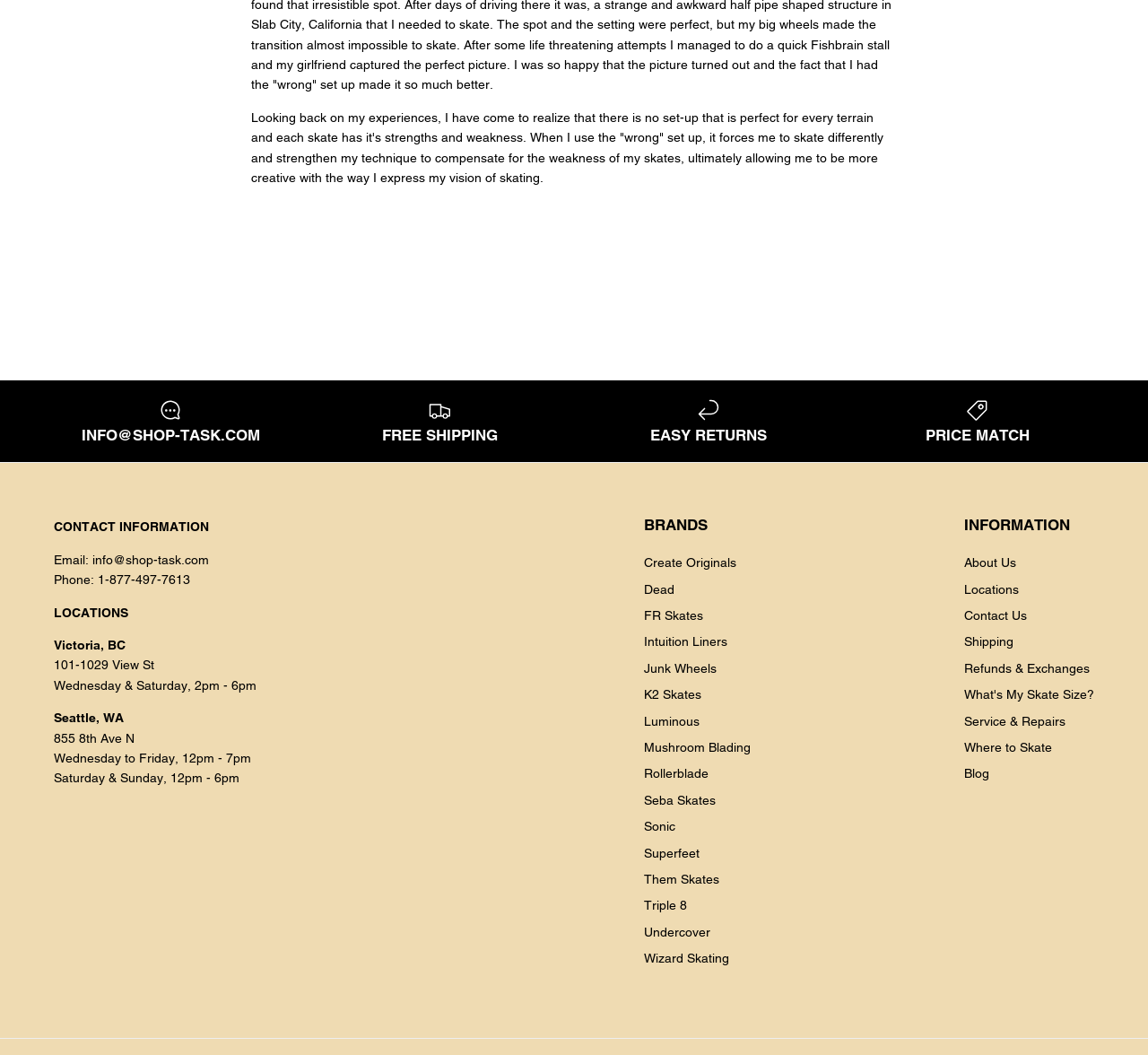Please specify the bounding box coordinates of the element that should be clicked to execute the given instruction: 'view footstools ottoman product'. Ensure the coordinates are four float numbers between 0 and 1, expressed as [left, top, right, bottom].

None